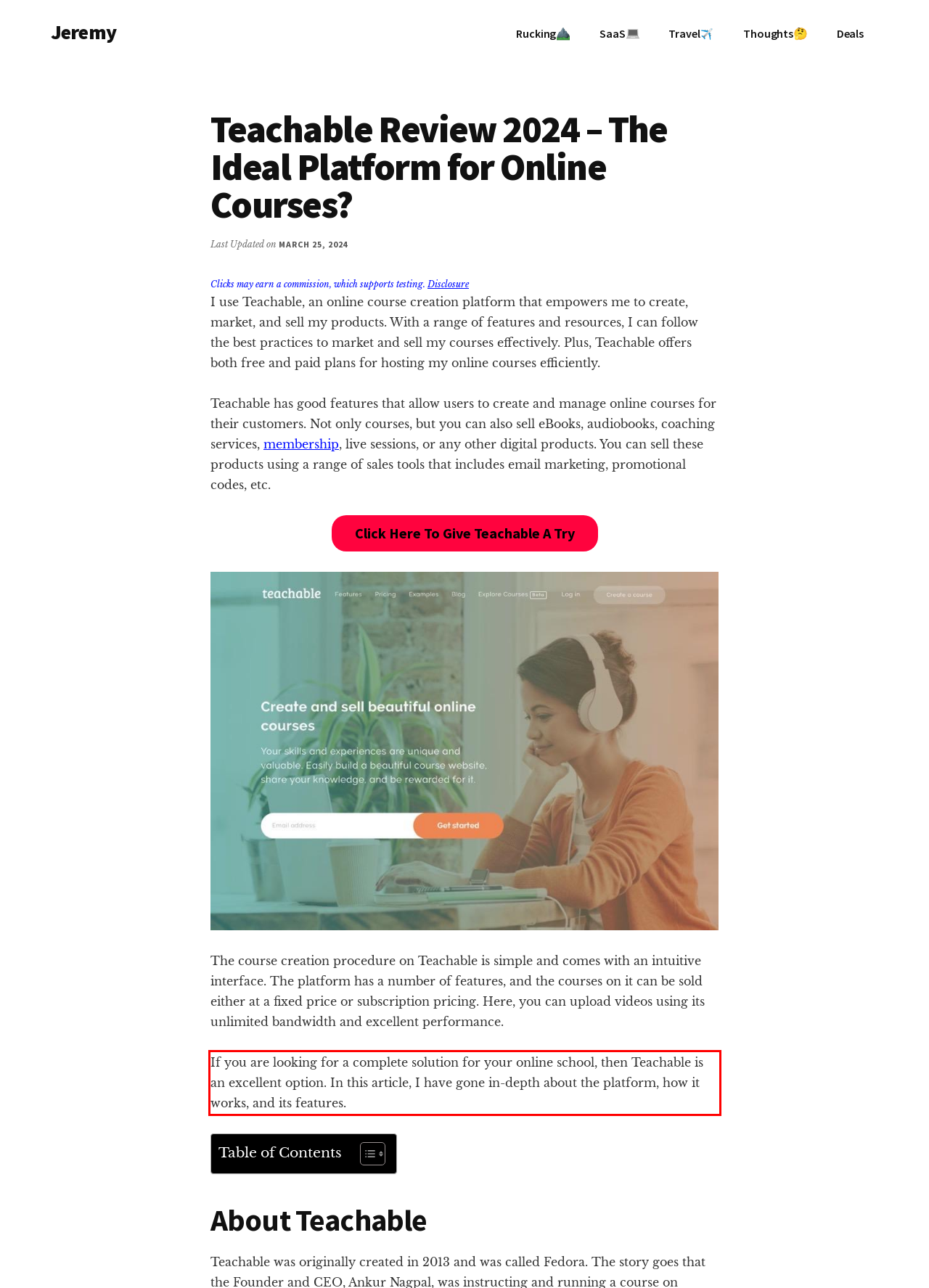Identify and transcribe the text content enclosed by the red bounding box in the given screenshot.

If you are looking for a complete solution for your online school, then Teachable is an excellent option. In this article, I have gone in-depth about the platform, how it works, and its features.